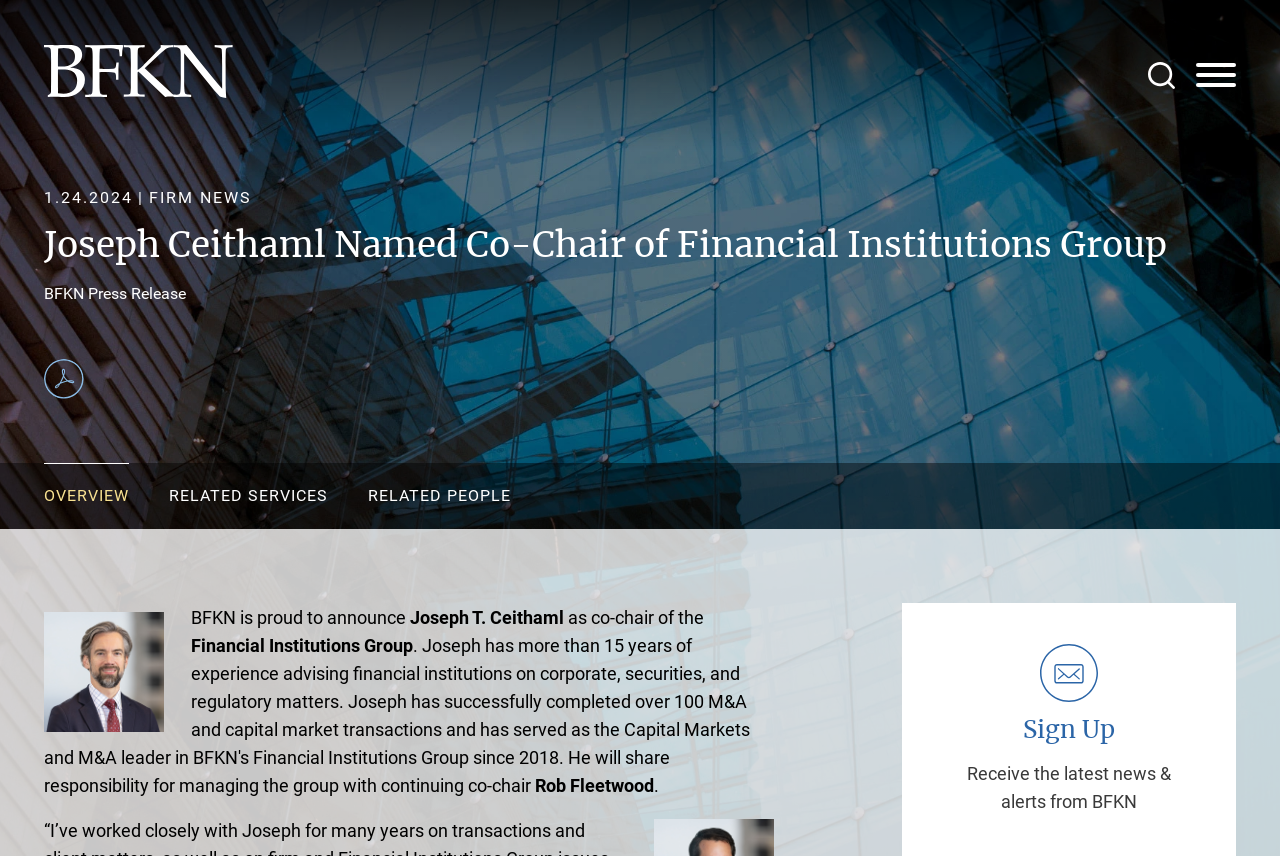What is the name of the person named co-chair?
Please use the image to provide a one-word or short phrase answer.

Joseph T. Ceithaml